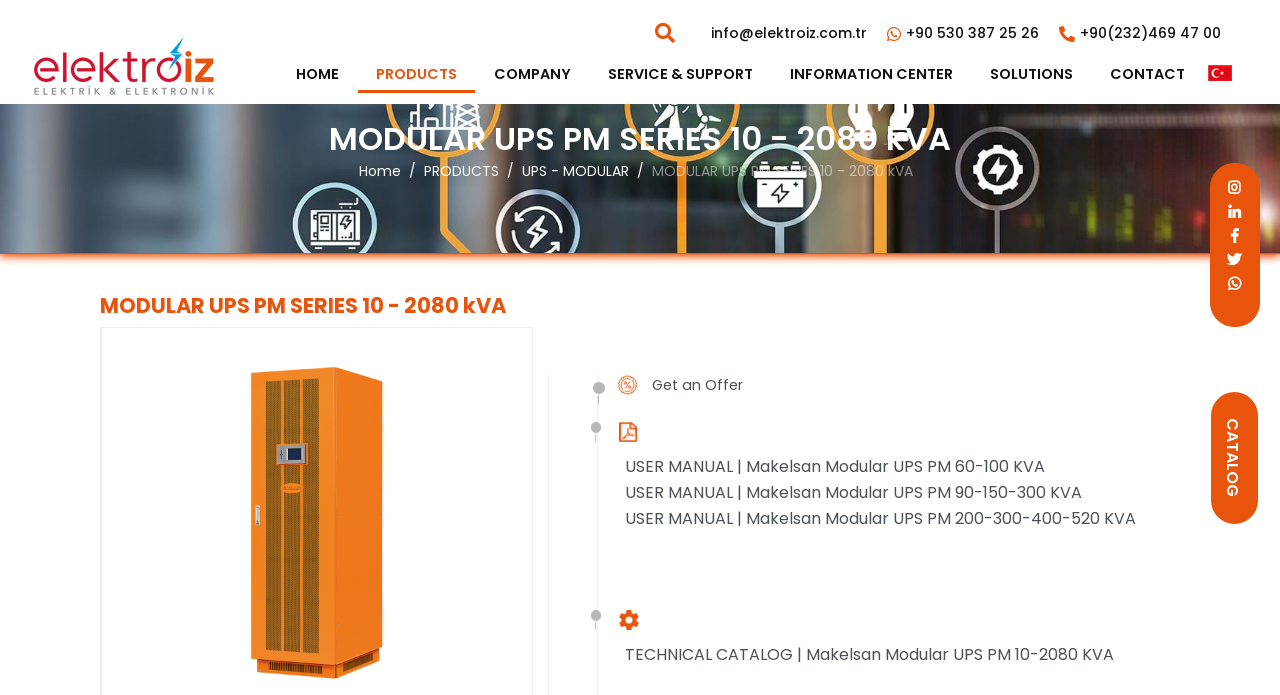Please give a one-word or short phrase response to the following question: 
What type of documents are available for download?

User manuals and technical catalogs